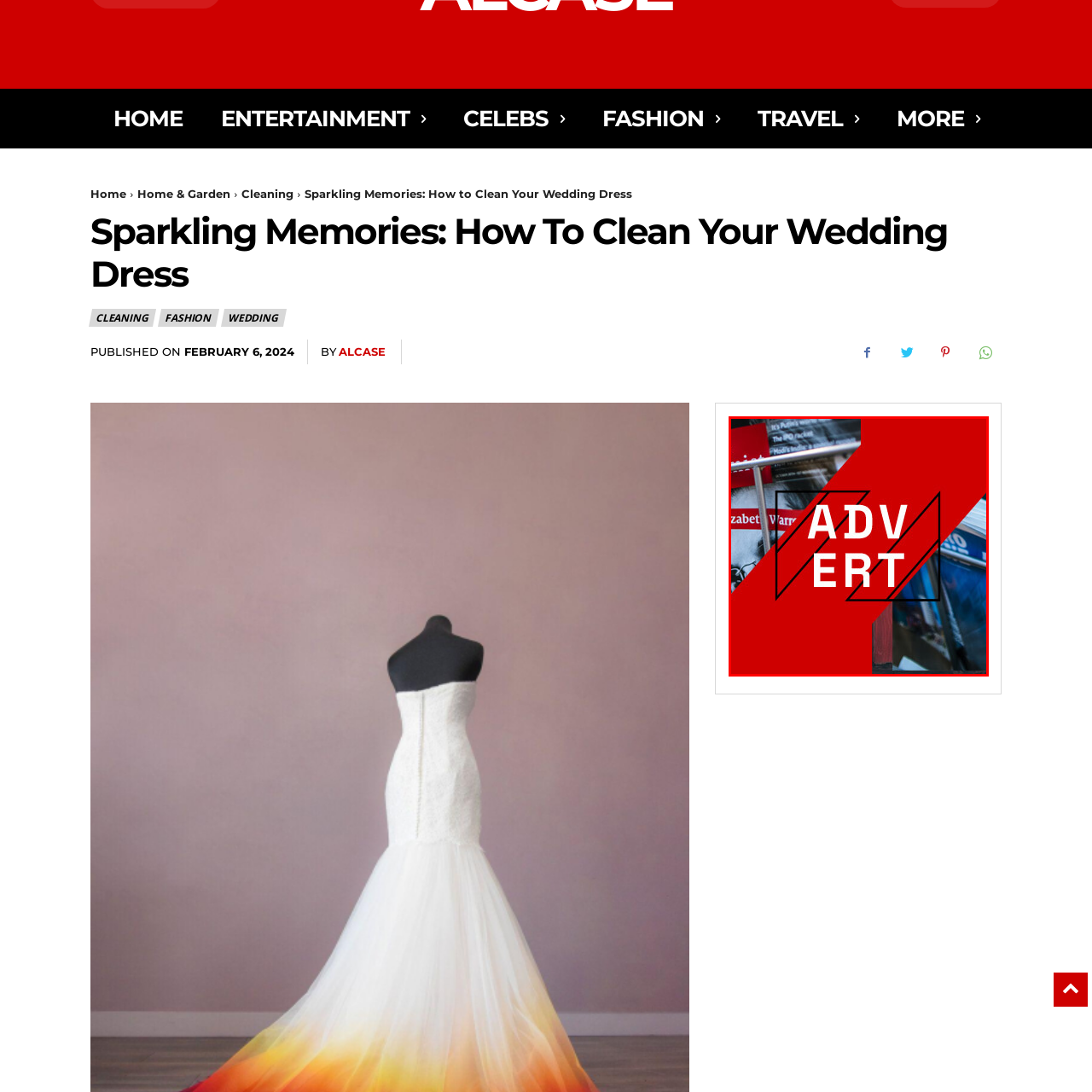Check the image highlighted in red, What is the primary focus of the content?
 Please answer in a single word or phrase.

Promotional content